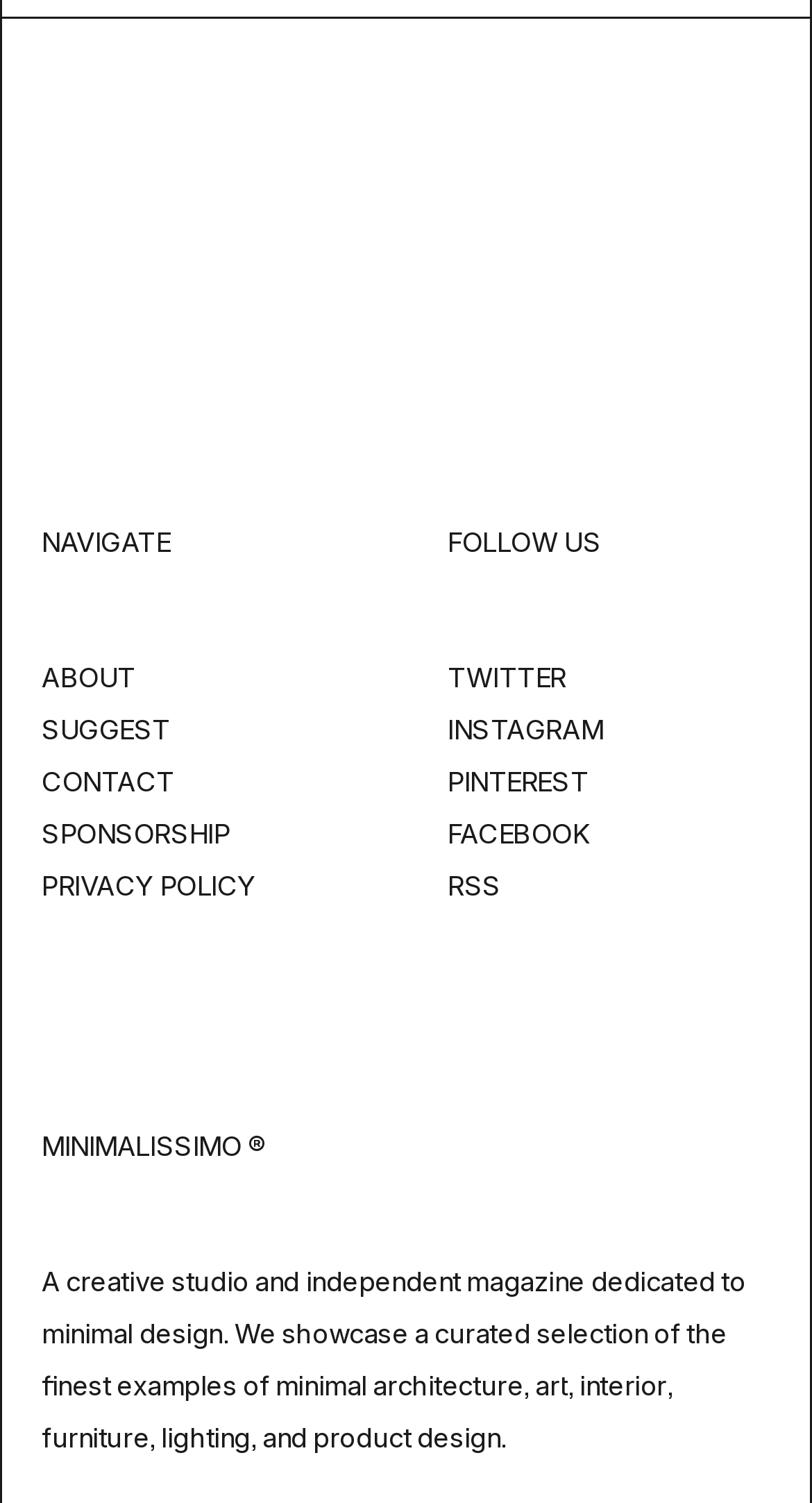Provide the bounding box coordinates of the UI element this sentence describes: "About".

[0.051, 0.439, 0.167, 0.461]